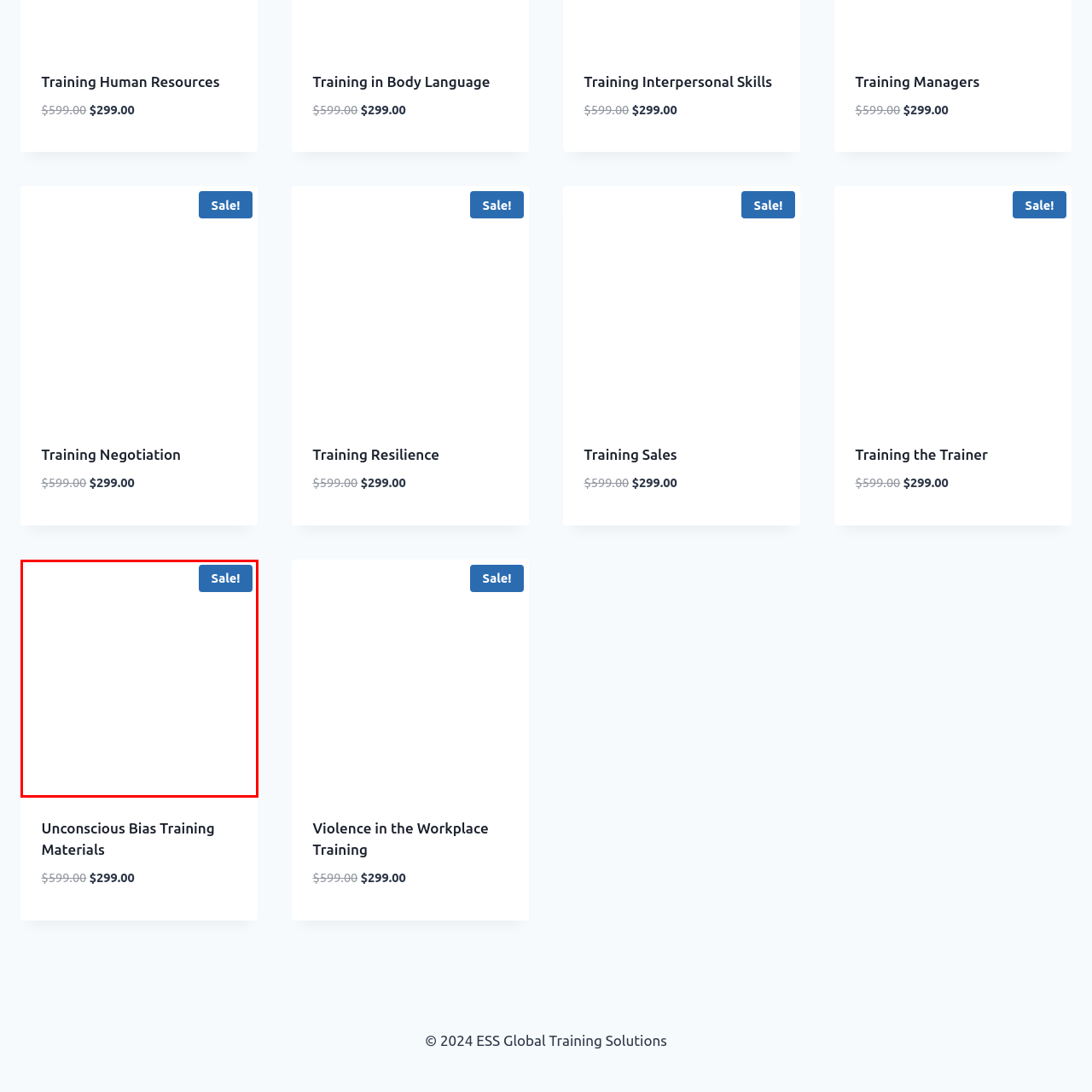Detail the visual elements present in the red-framed section of the image.

The image features a prominent "Sale!" button set against a simple, white background, designed to attract attention. This vibrant blue button, with bold white text, emphasizes current promotions or discounts offered by the company, making it a focal point for potential customers. The surrounding context suggests that this button is part of a broader initiative to highlight various training courses, likely related to professional development in areas such as human resources, body language, interpersonal skills, and other training programs. This effective call-to-action encourages users to take advantage of the sale, enhancing the shopping experience on the website.